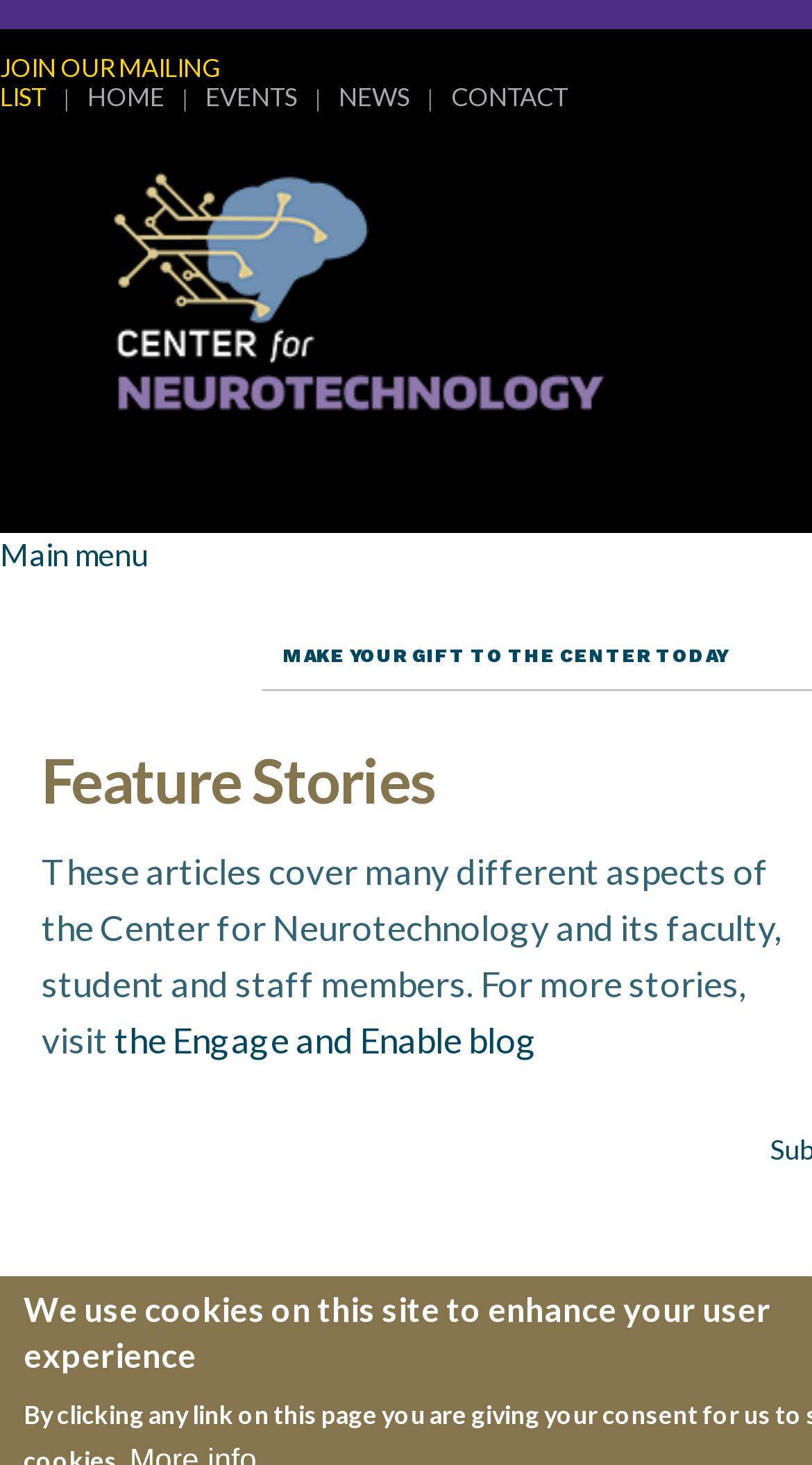Please identify the bounding box coordinates of the element's region that should be clicked to execute the following instruction: "read the feature stories". The bounding box coordinates must be four float numbers between 0 and 1, i.e., [left, top, right, bottom].

[0.051, 0.516, 1.0, 0.551]